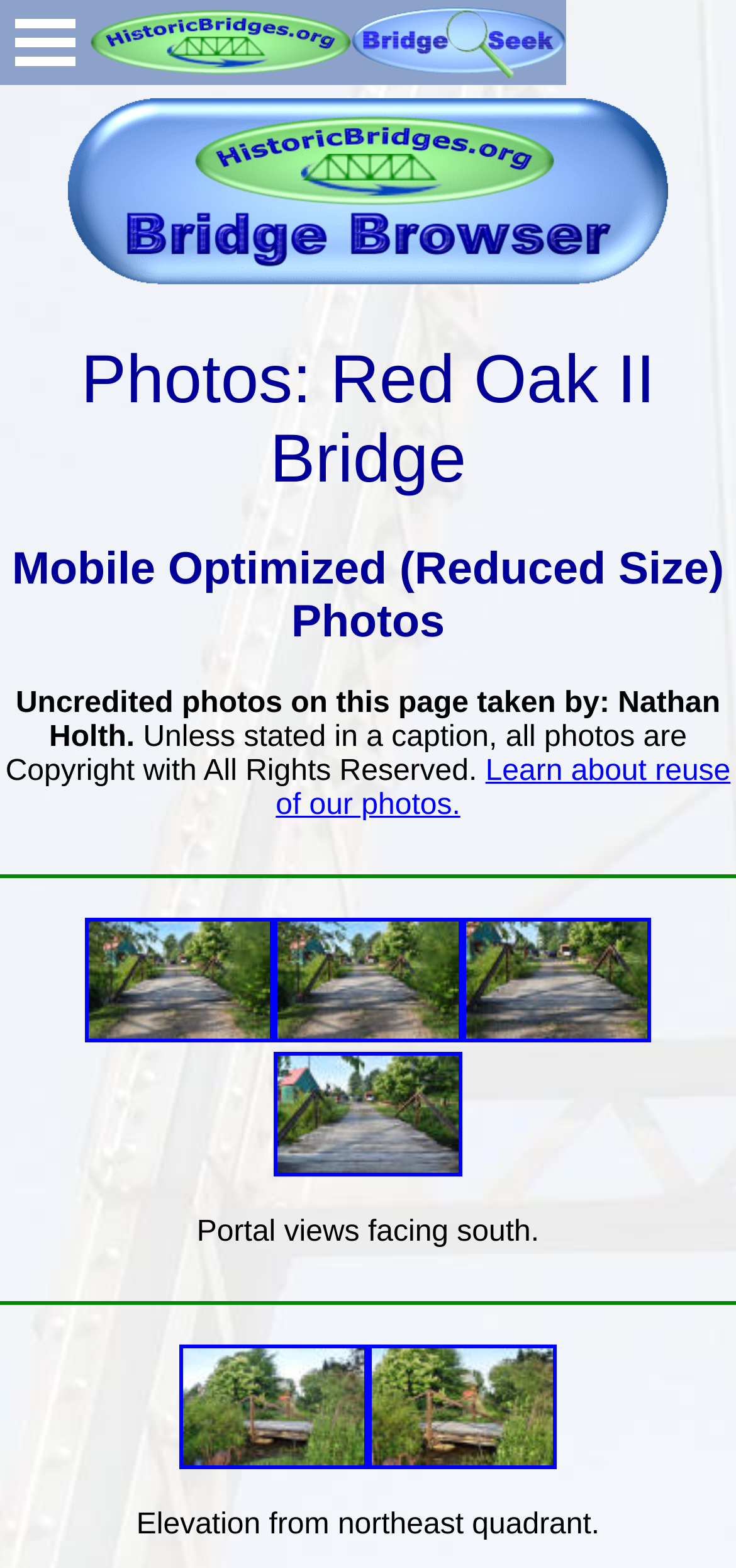How many photos are displayed on the webpage?
Observe the image and answer the question with a one-word or short phrase response.

5